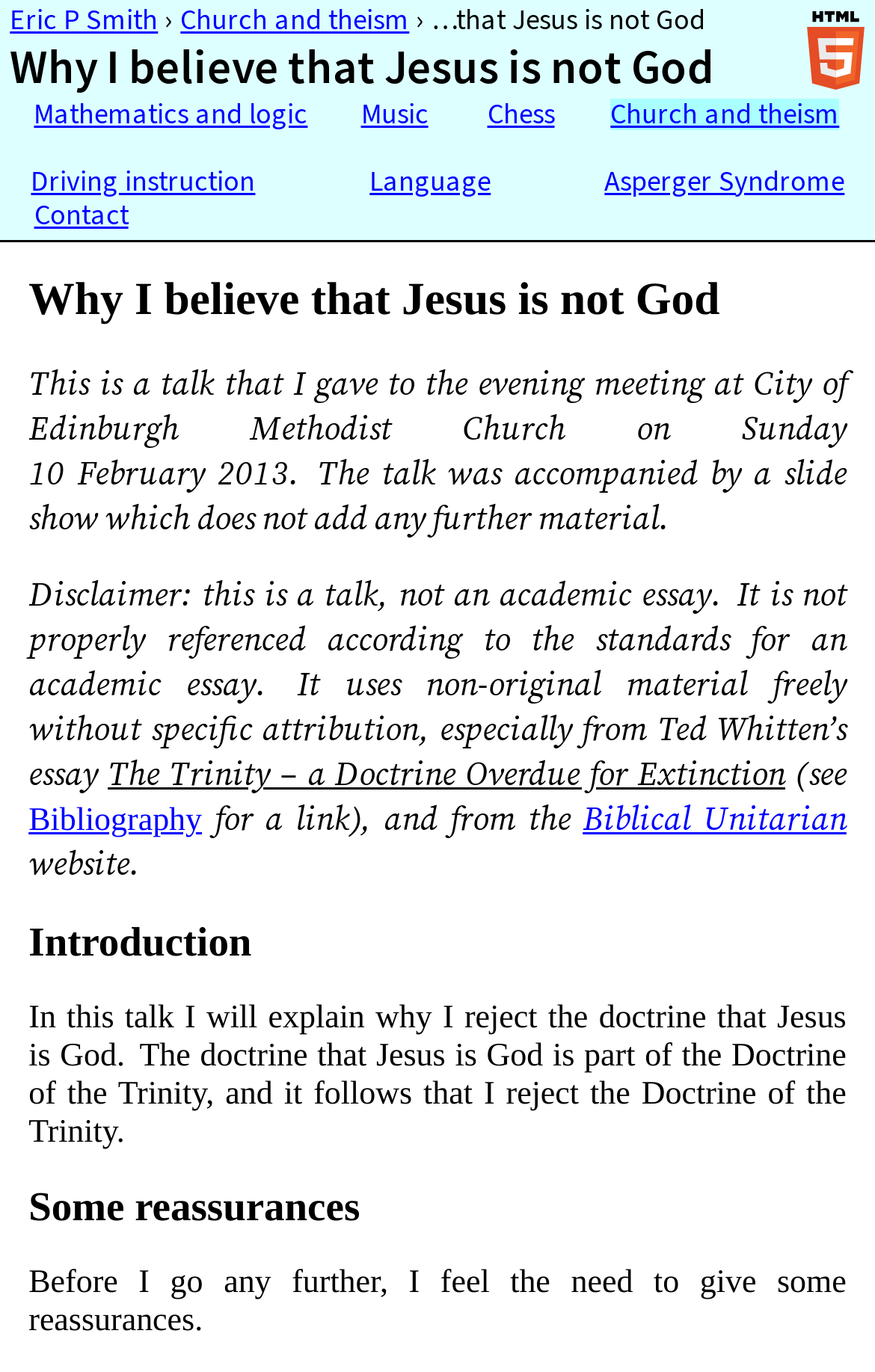How many links are there in the webpage?
Respond to the question with a well-detailed and thorough answer.

There are 11 links in the webpage, including 'Eric P Smith', 'Church and theism', 'Mathematics and logic', 'Music', 'Chess', 'Church and theism', 'Driving instruction', 'Language', 'Asperger Syndrome', 'Contact', and 'Bibliography'.